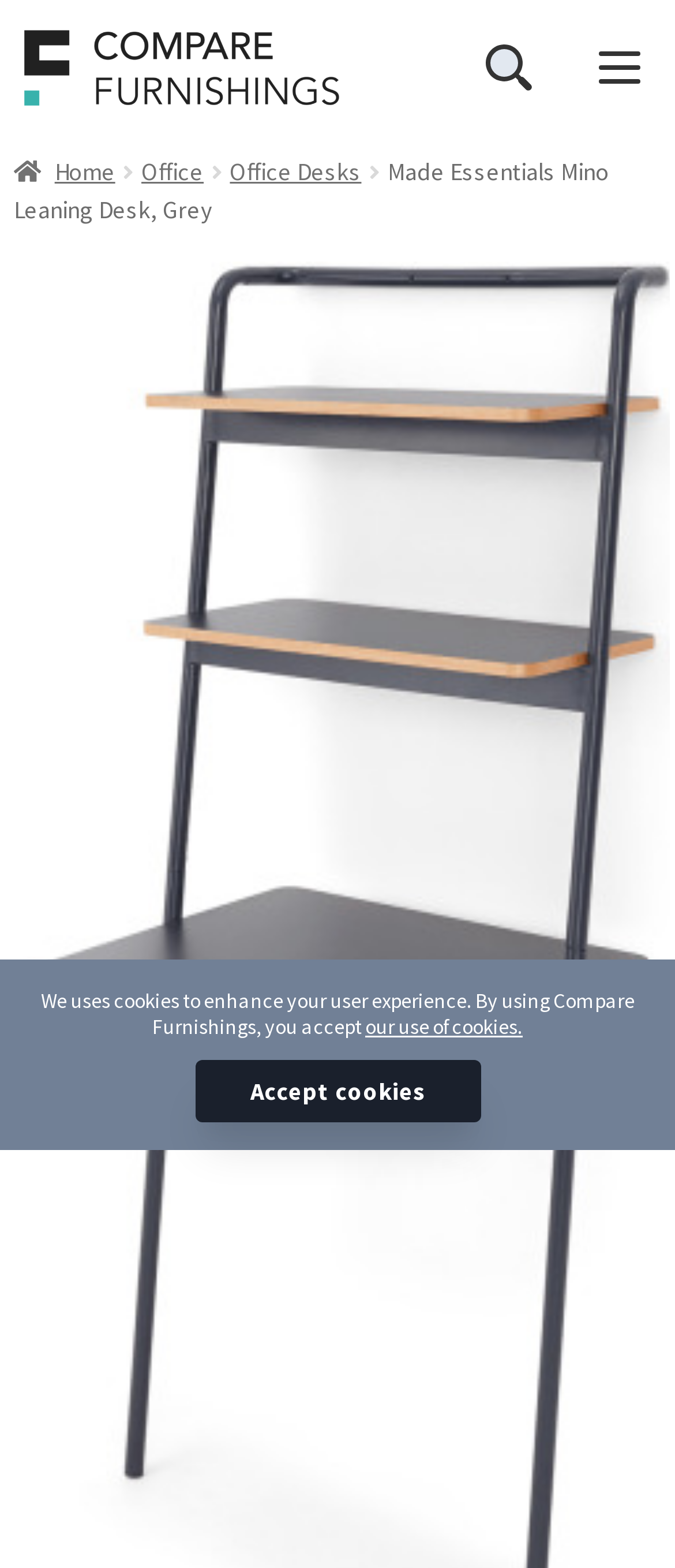Find the bounding box coordinates for the area that must be clicked to perform this action: "Open menu".

[0.836, 0.0, 1.0, 0.087]